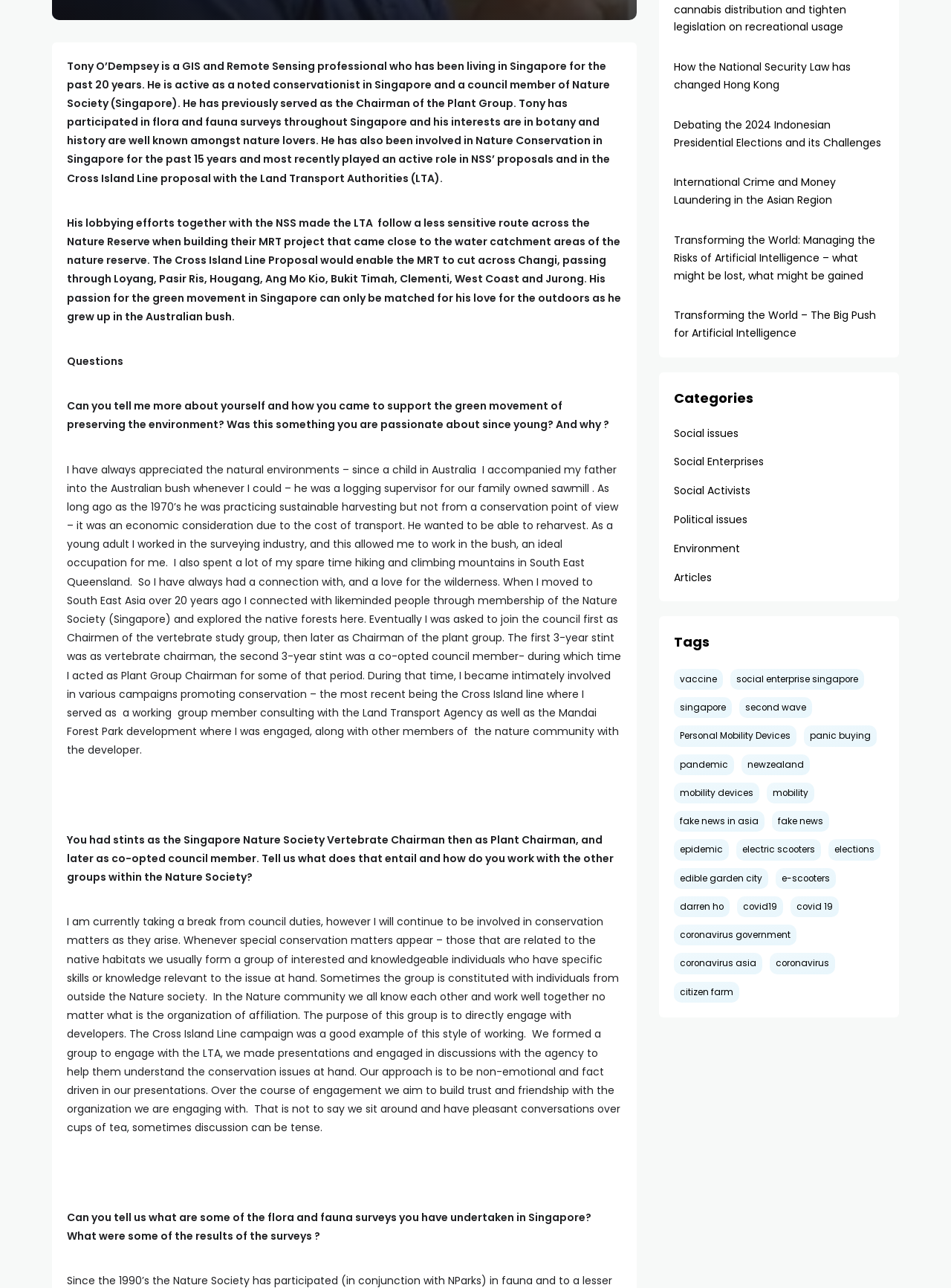Find the coordinates for the bounding box of the element with this description: "fake news in asia".

[0.708, 0.63, 0.804, 0.646]